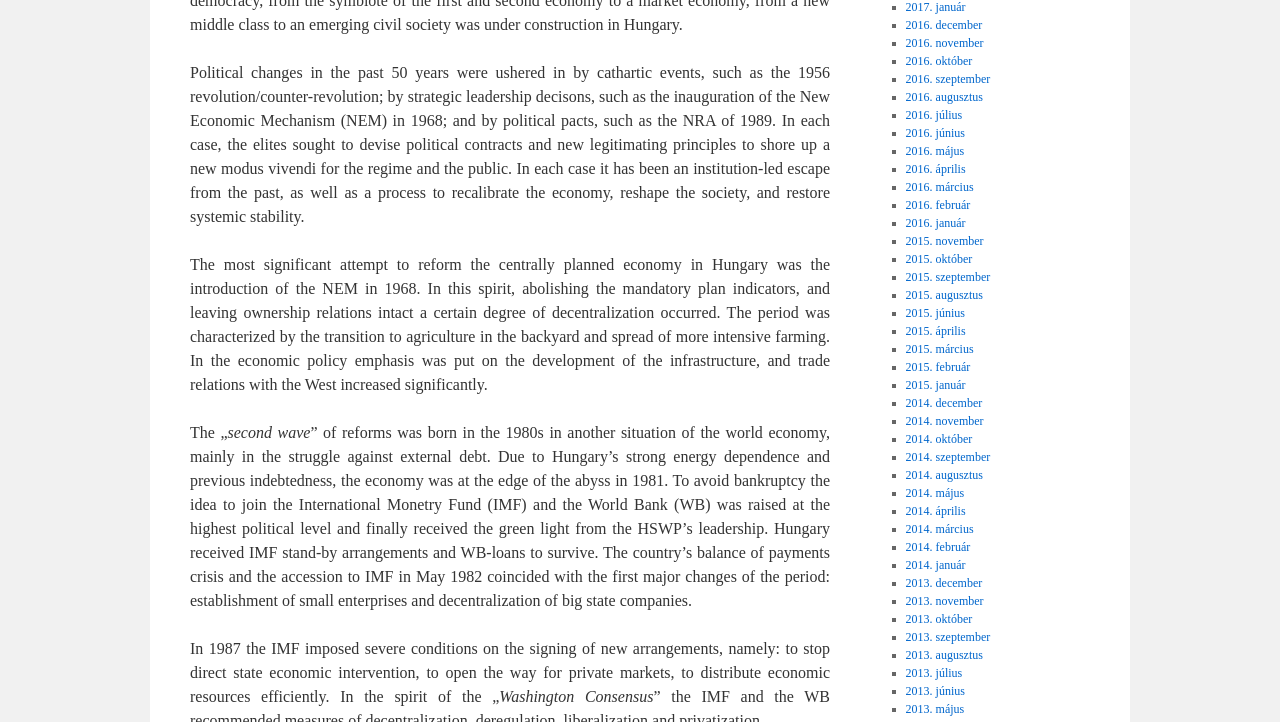What is the purpose of the links listed at the bottom of the page?
Please provide a single word or phrase as the answer based on the screenshot.

To access archives